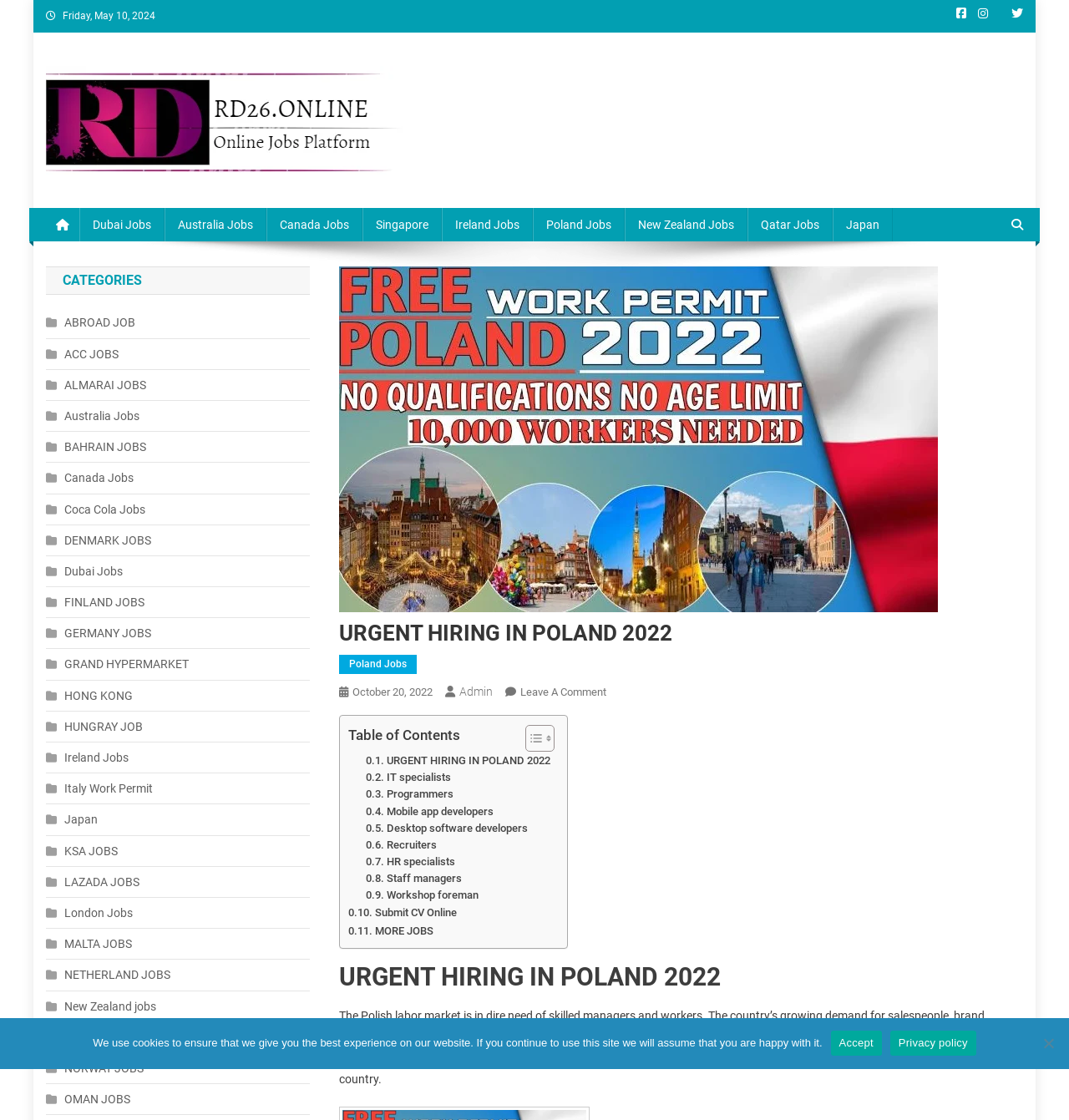How many job categories are listed on the webpage?
Answer the question with a single word or phrase by looking at the picture.

More than 20